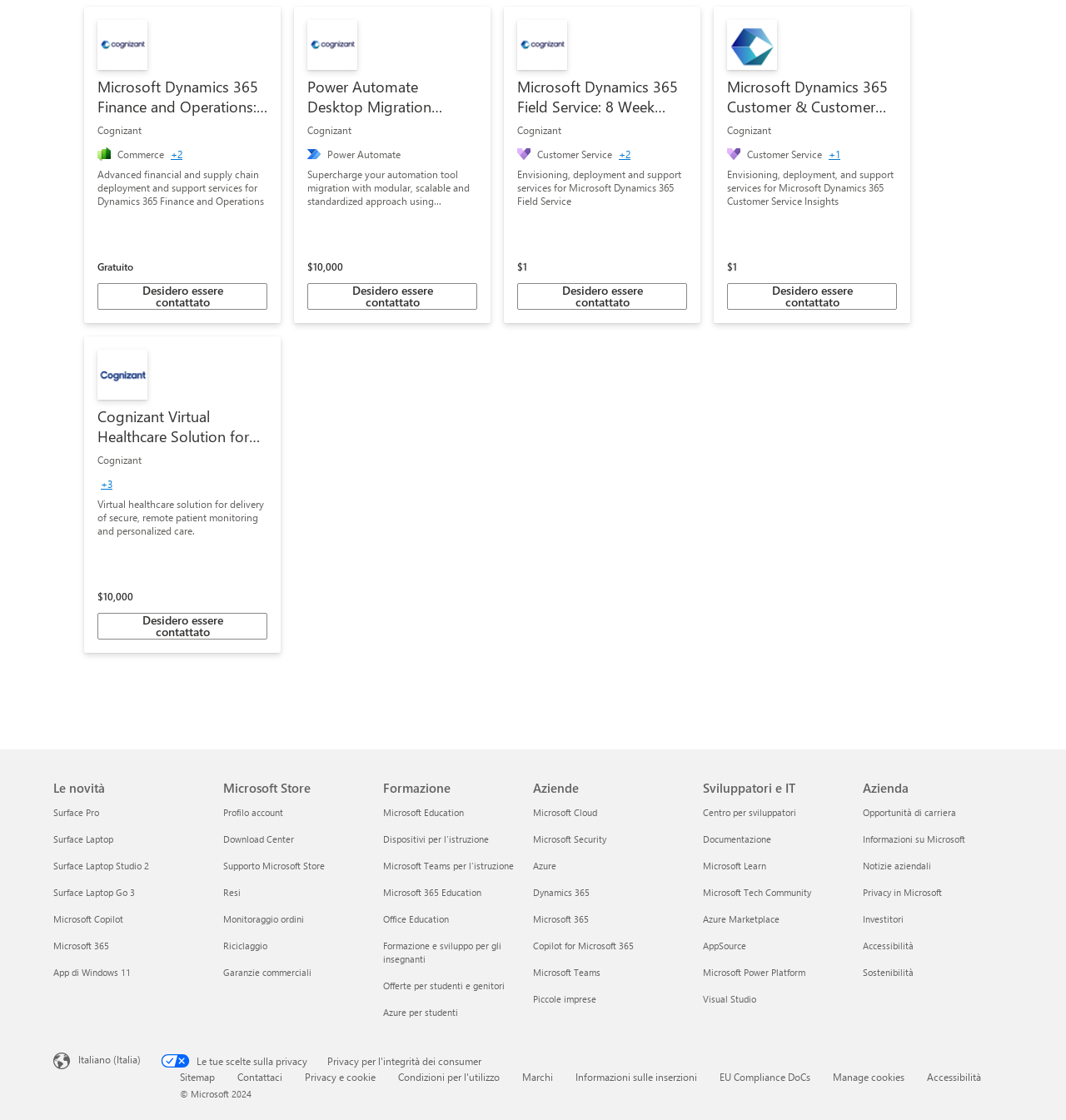Provide a one-word or short-phrase response to the question:
What is the name of the company offering Dynamics 365 Finance and Operations?

Cognizant